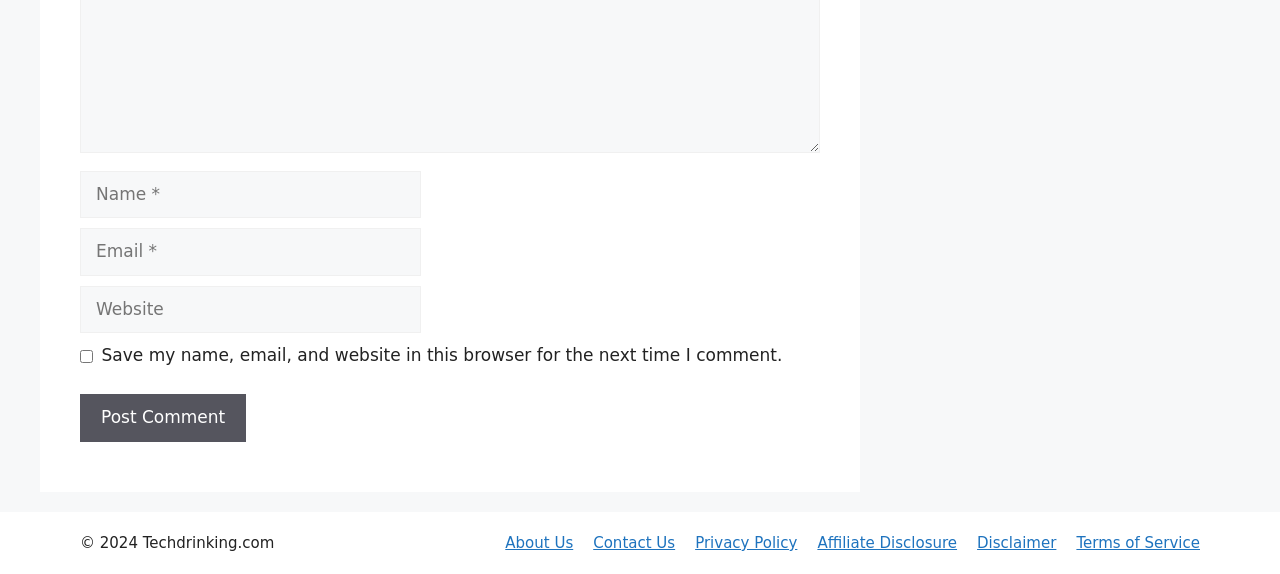Answer the question in one word or a short phrase:
How many links are present in the footer section?

6